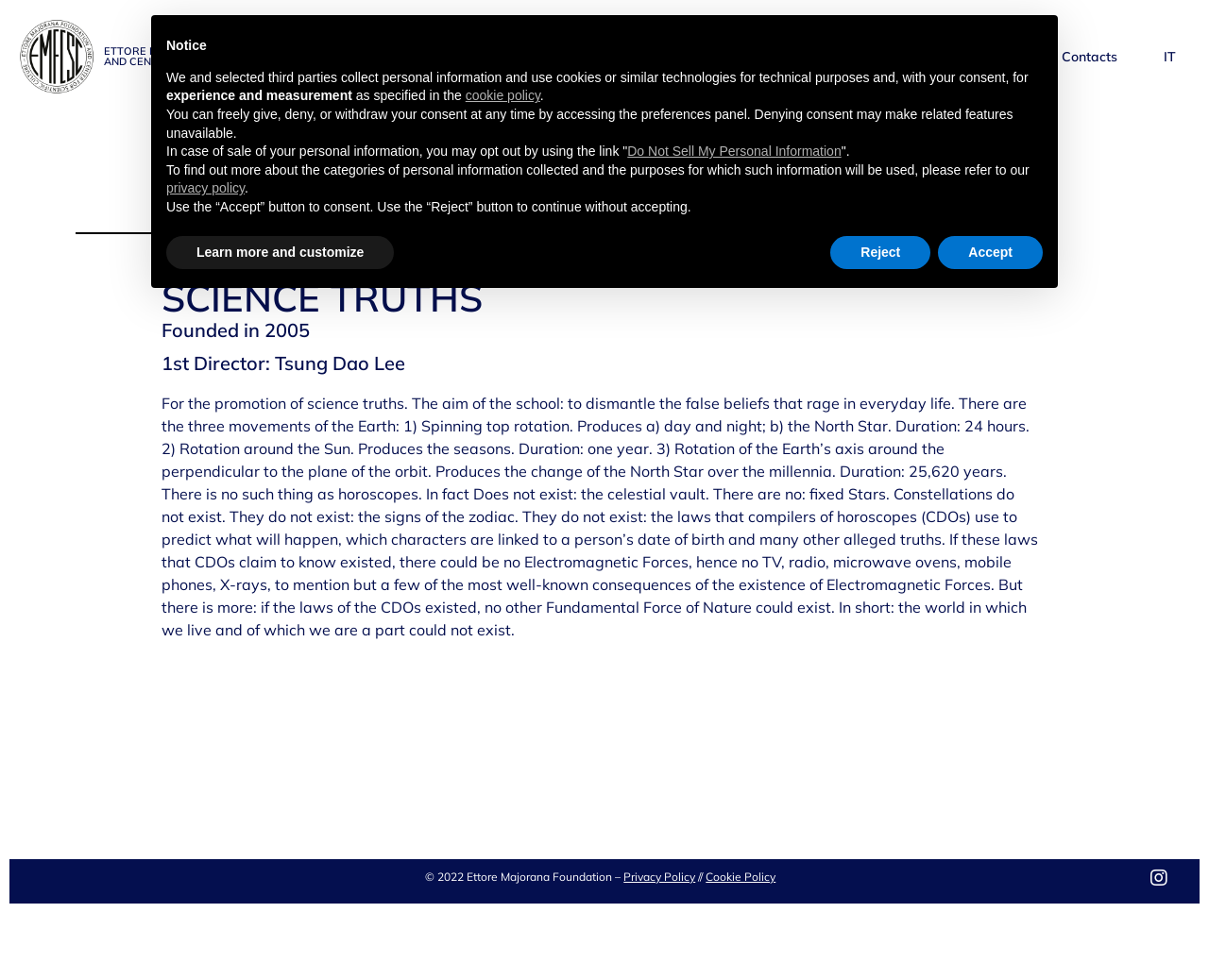Determine the bounding box coordinates for the area you should click to complete the following instruction: "Click the Contacts link".

[0.87, 0.036, 0.932, 0.08]